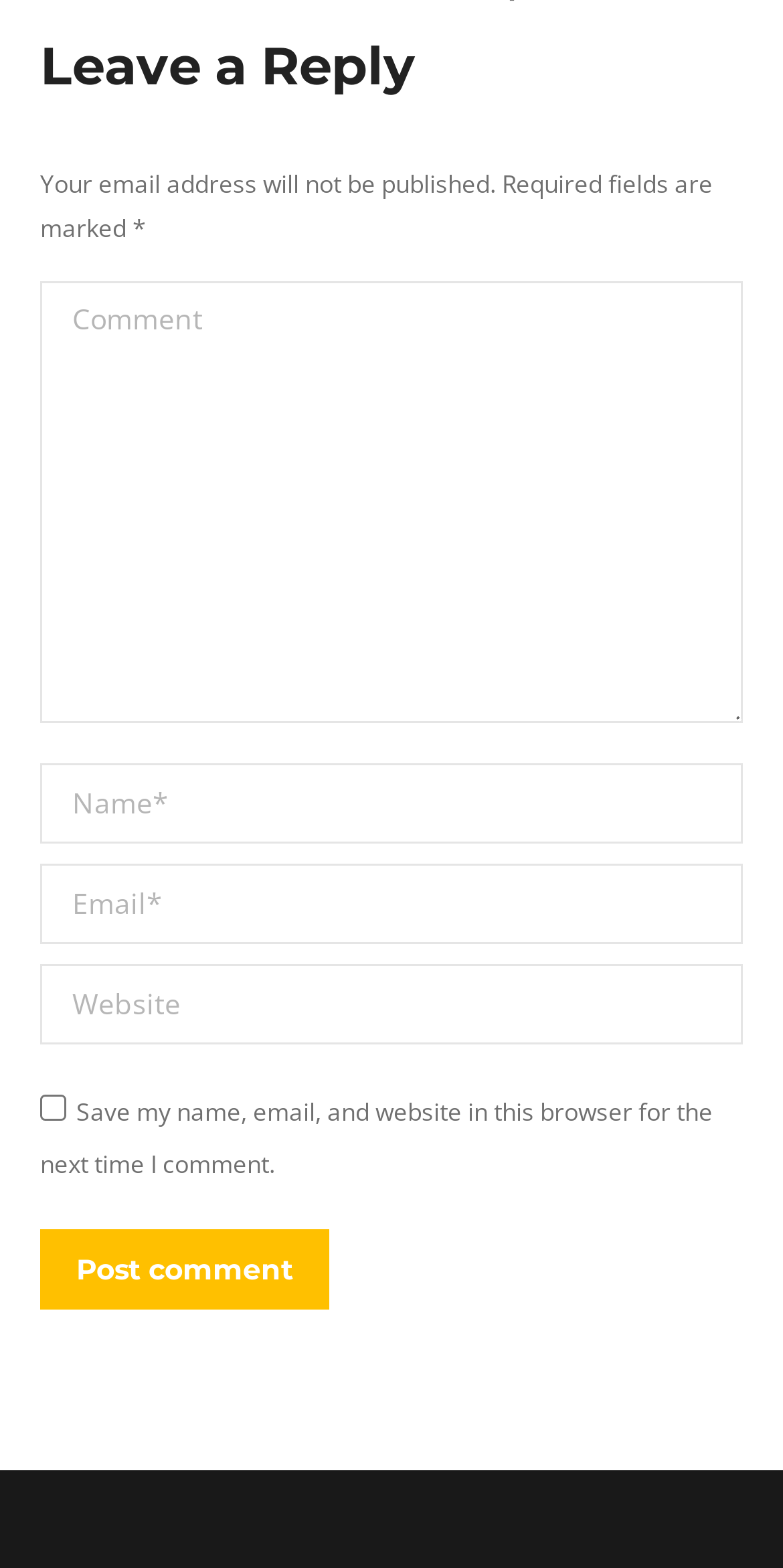Extract the bounding box coordinates for the described element: "Post comment". The coordinates should be represented as four float numbers between 0 and 1: [left, top, right, bottom].

[0.051, 0.784, 0.421, 0.835]